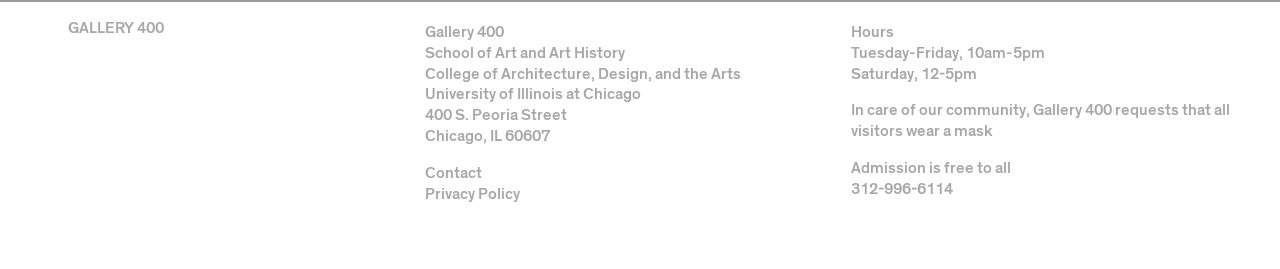Utilize the information from the image to answer the question in detail:
What is the address of the gallery?

The address of the gallery can be found in the top-middle section of the webpage, where it is written as '400 S. Peoria Street' and 'Chicago, IL 60607' in two separate static text elements.